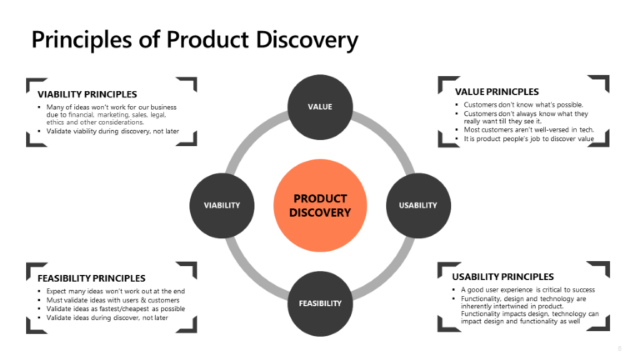What is the focus of Usability Principles?
Provide an in-depth and detailed answer to the question.

The Usability Principles focus on the necessity of a good user experience for product success, stressing that design and functionality must align closely to meet user needs.